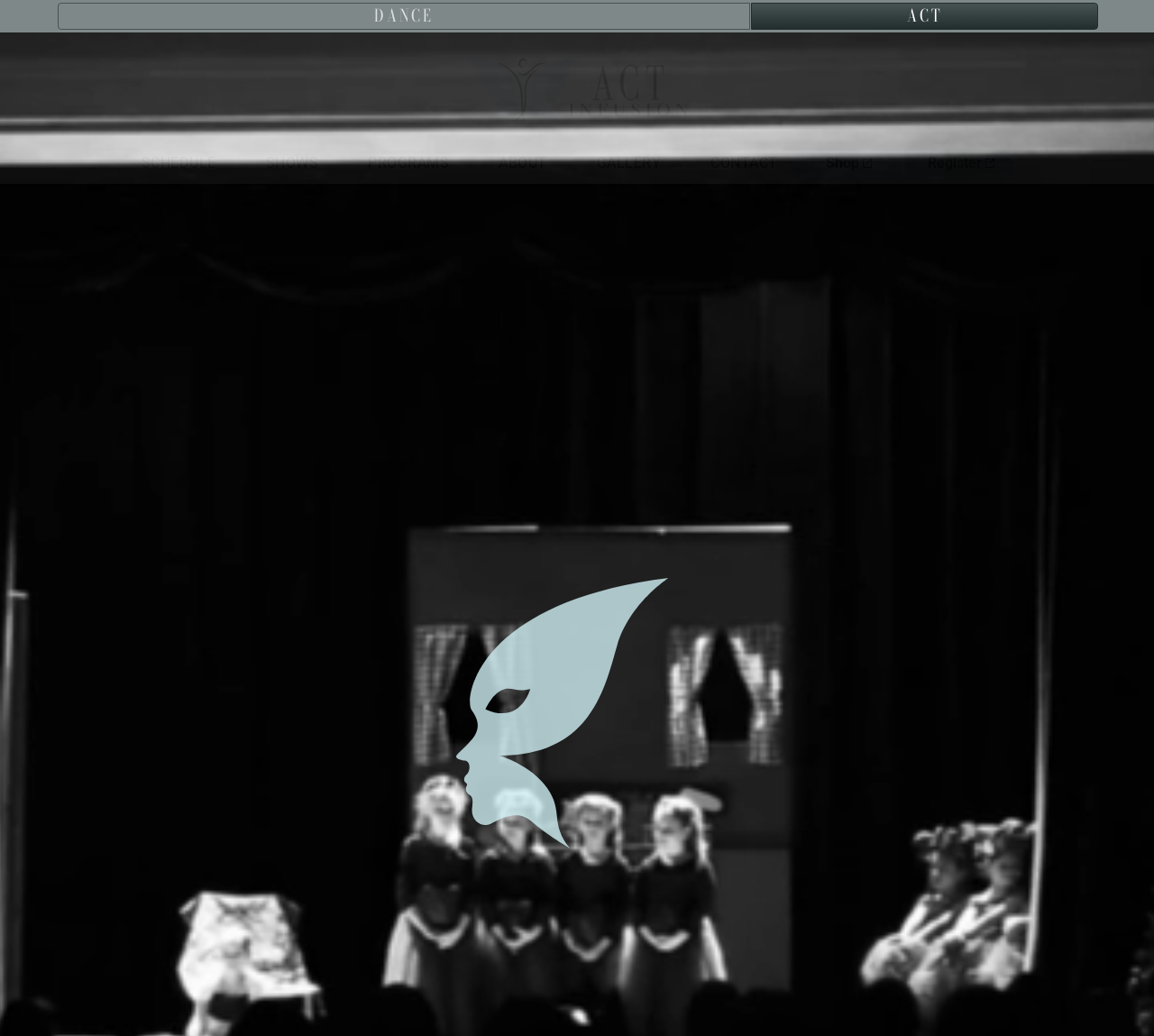How many image elements are on the webpage?
Provide a short answer using one word or a brief phrase based on the image.

4